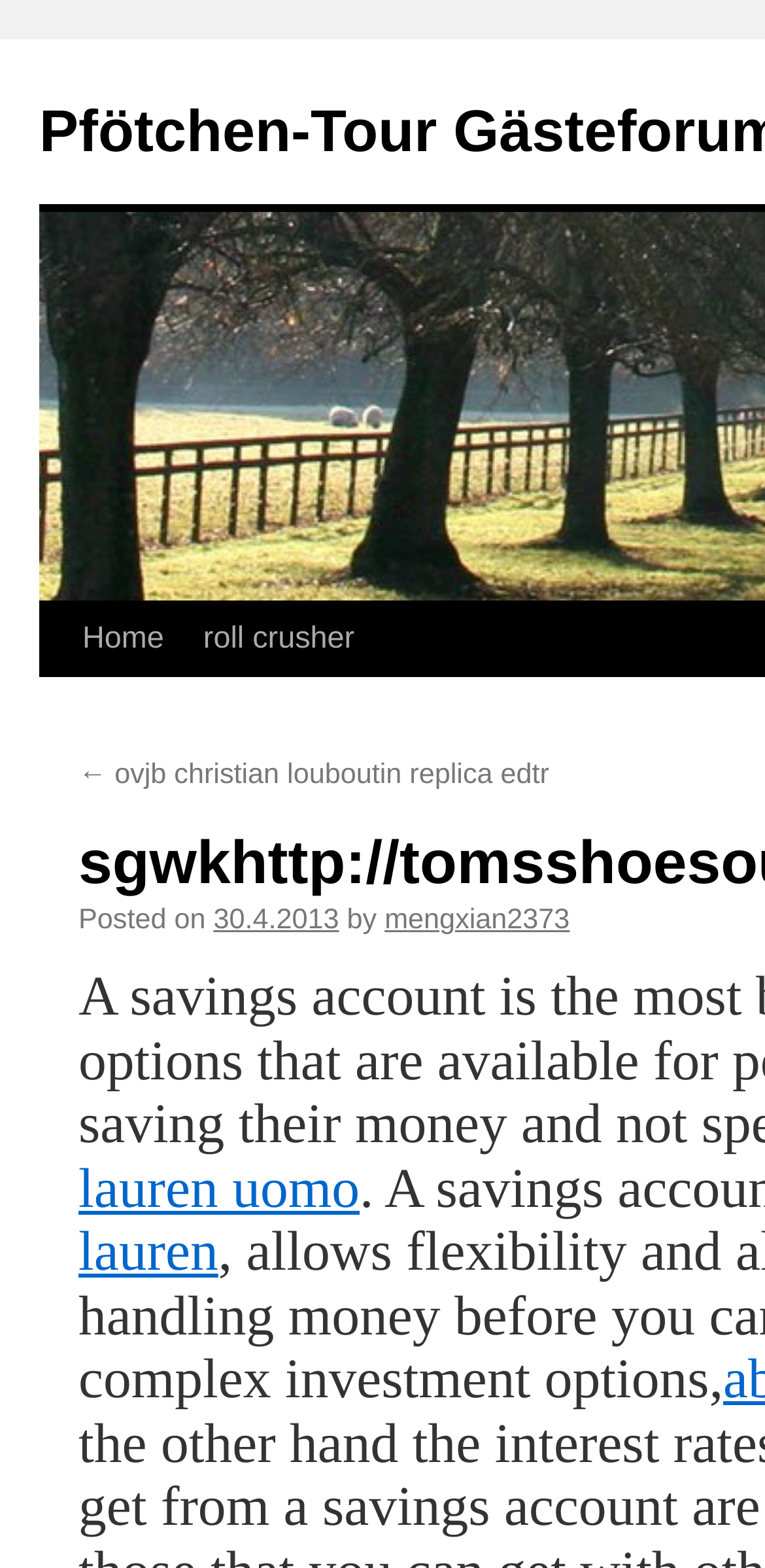Provide an in-depth caption for the elements present on the webpage.

The webpage appears to be a forum or discussion board, with a focus on a specific topic or community. At the top-left corner, there is a link to "Skip to content", which suggests that the page may have a lot of content and this link allows users to bypass the navigation and go directly to the main content. 

Next to the "Skip to content" link, there are two more links, "Home" and "roll crusher", which seem to be navigation links. The "roll crusher" link has a dropdown or submenu with a link to "← ovjb christian louboutin replica edtr", which may be a related topic or subcategory.

Below these navigation links, there is a post or article with a timestamp "Posted on 30.4.2013" and an author "mengxian2373". The post itself is not described in the accessibility tree, but it likely contains some text or content related to the topic of the forum.